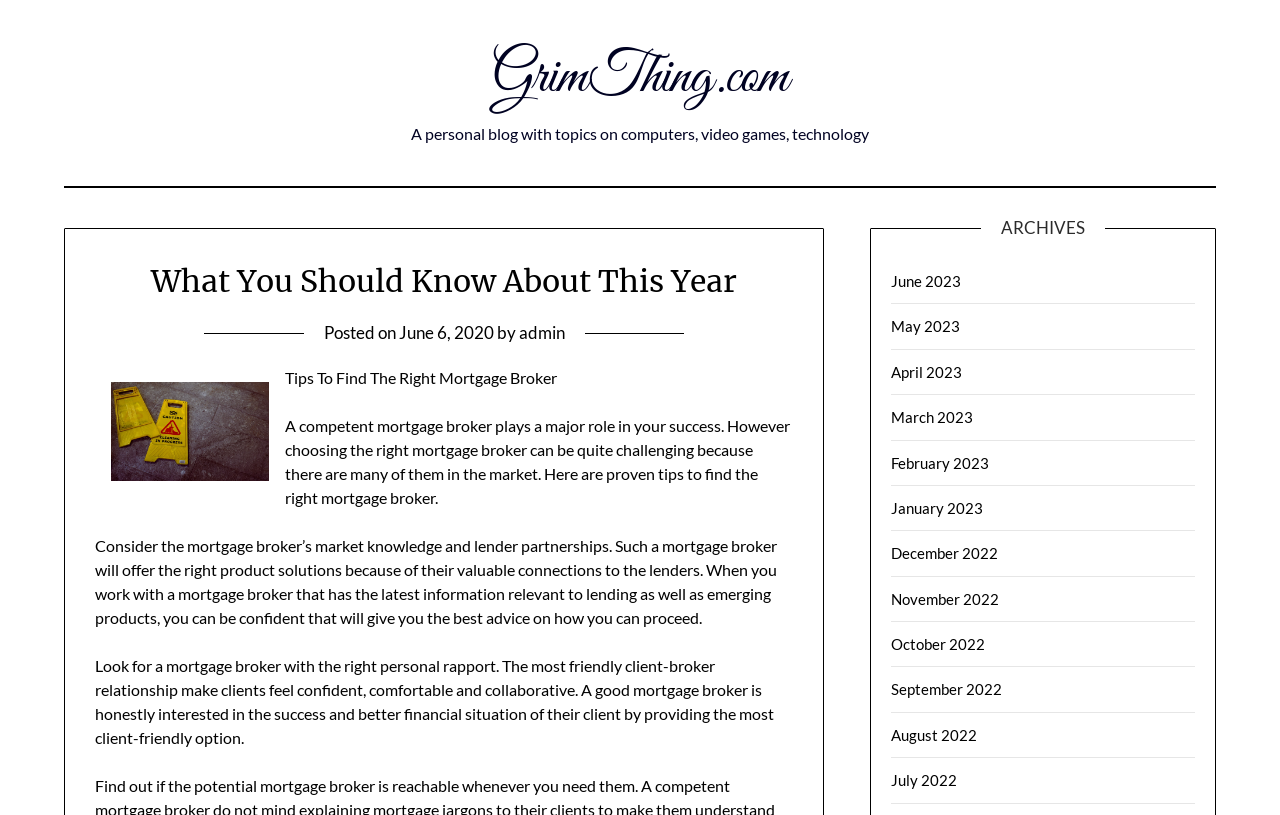Identify the bounding box coordinates of the part that should be clicked to carry out this instruction: "visit GrimThing.com".

[0.384, 0.052, 0.616, 0.14]